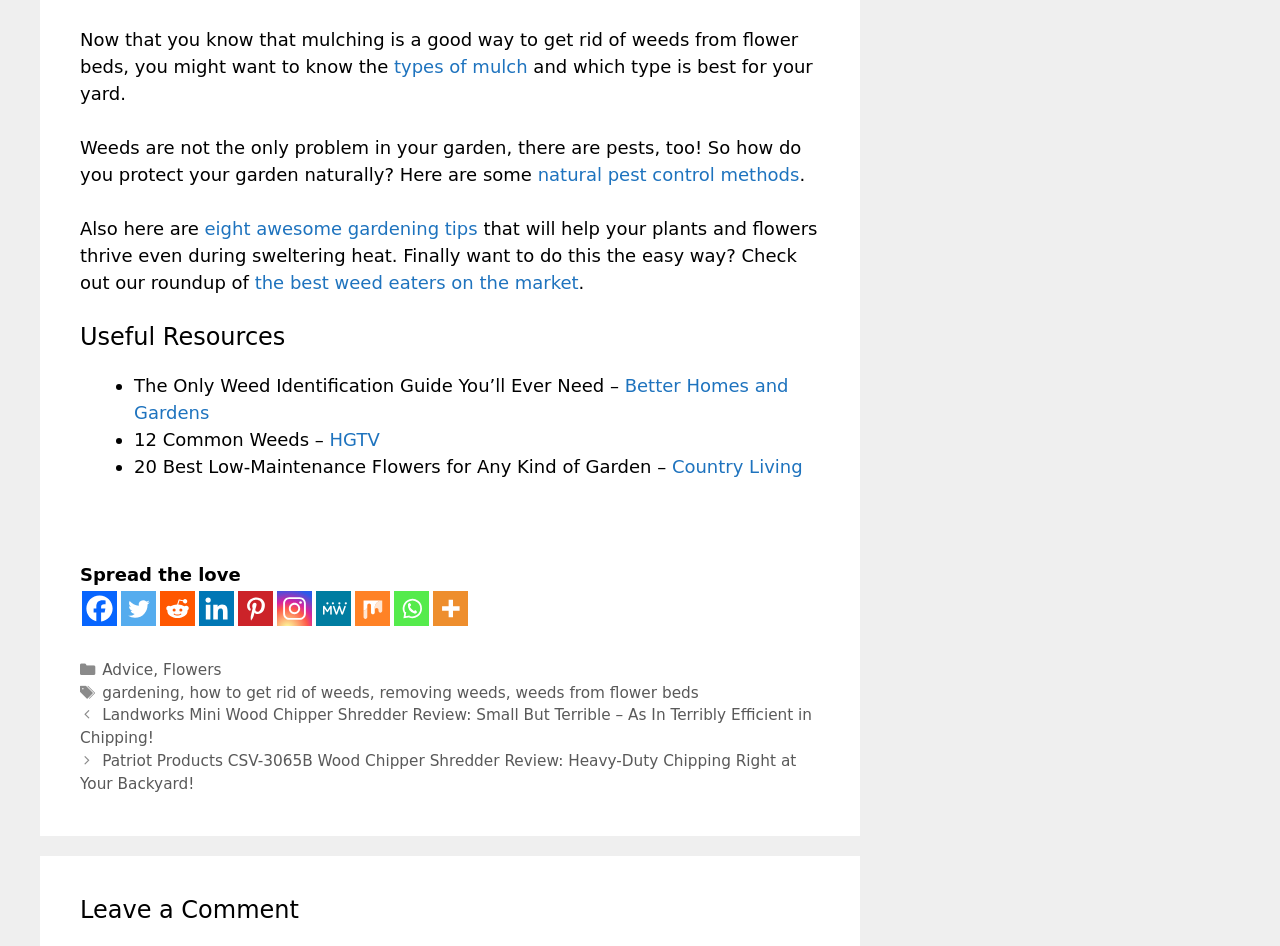What is the topic of the article?
Can you provide a detailed and comprehensive answer to the question?

Based on the content of the webpage, it appears to be discussing gardening-related topics, such as mulching, pest control, and weed removal.